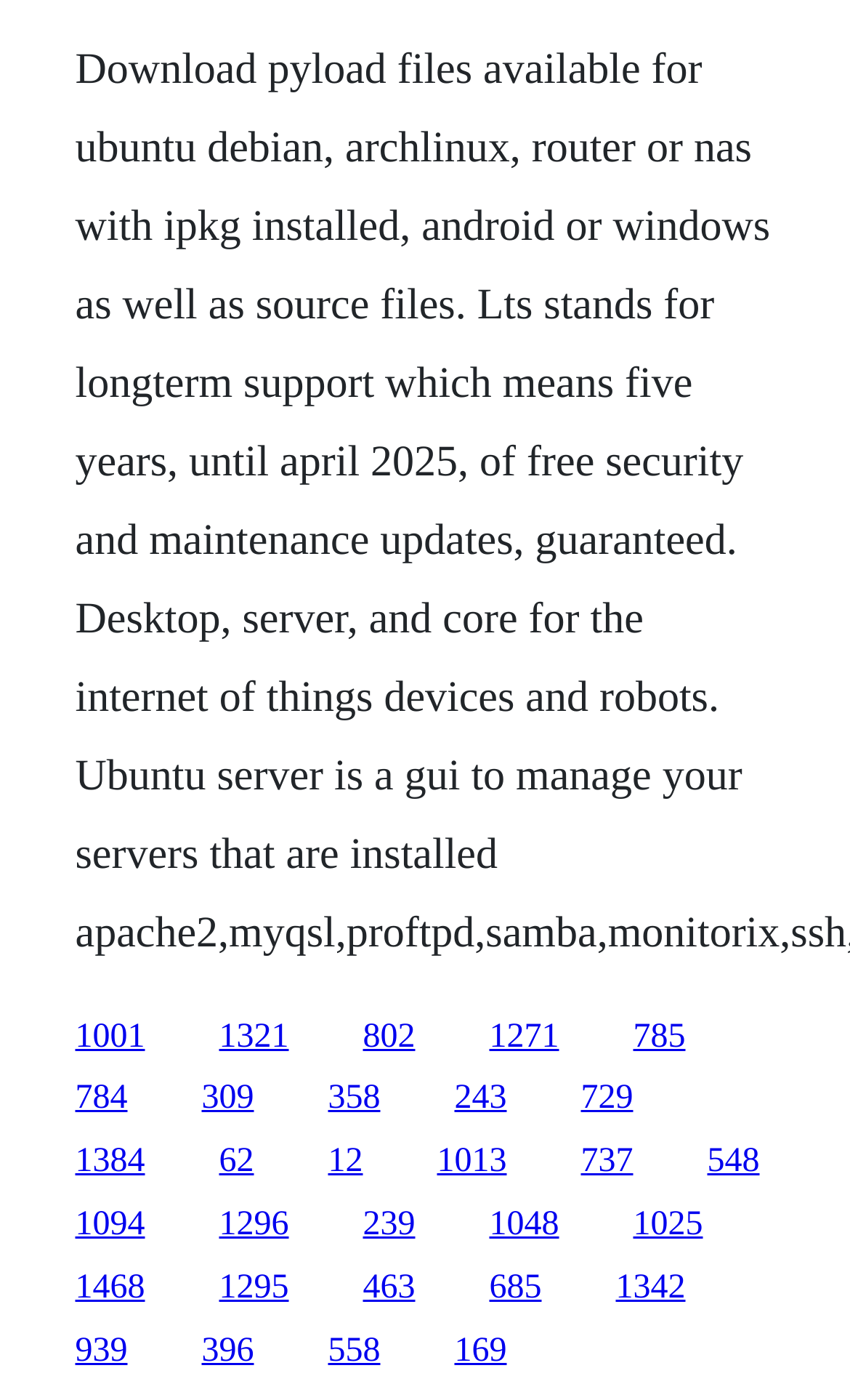Determine the bounding box coordinates of the area to click in order to meet this instruction: "click the first link".

[0.088, 0.727, 0.171, 0.753]